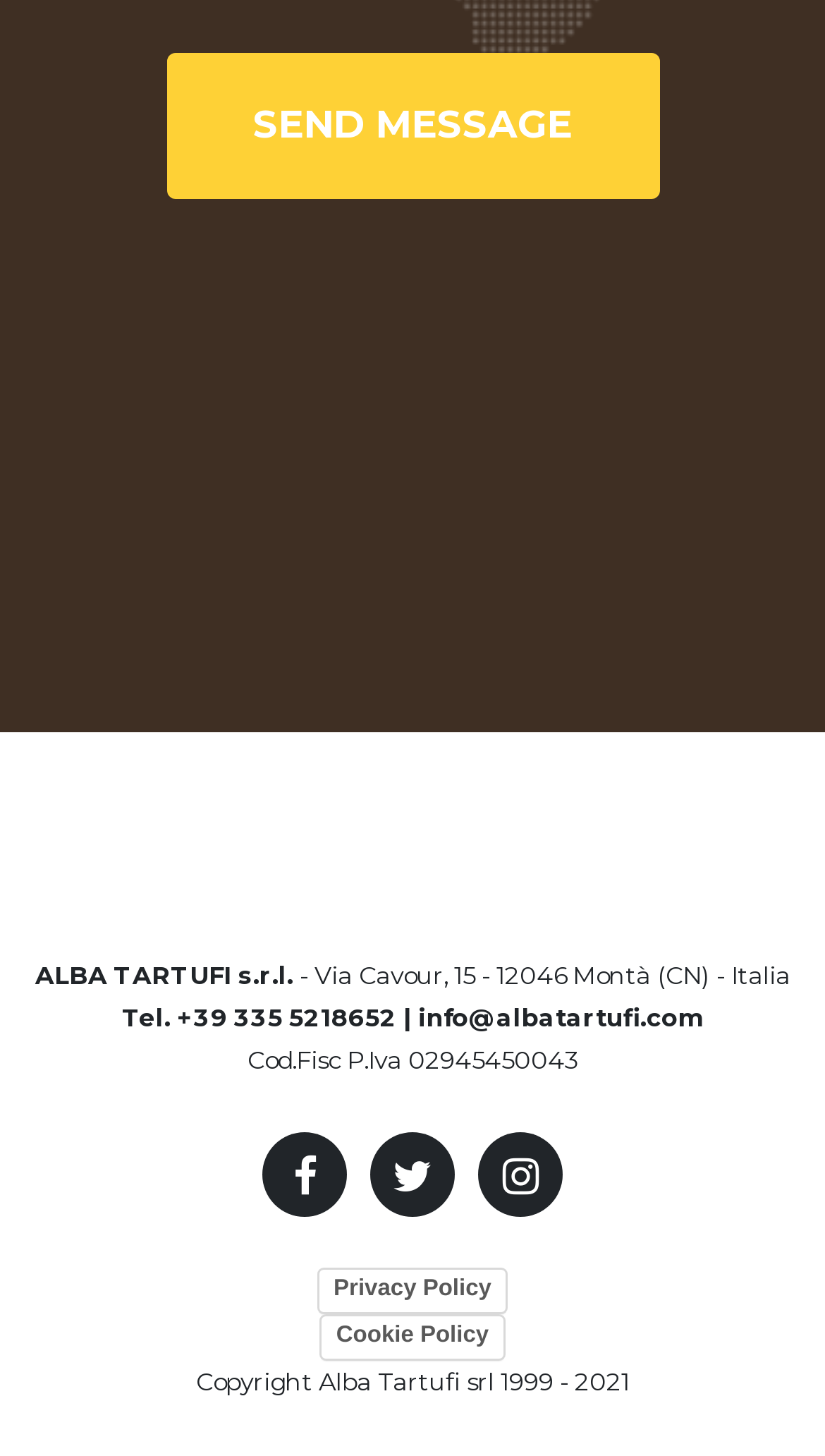Find the bounding box coordinates for the UI element whose description is: "CYFN.ca/covid-19". The coordinates should be four float numbers between 0 and 1, in the format [left, top, right, bottom].

None